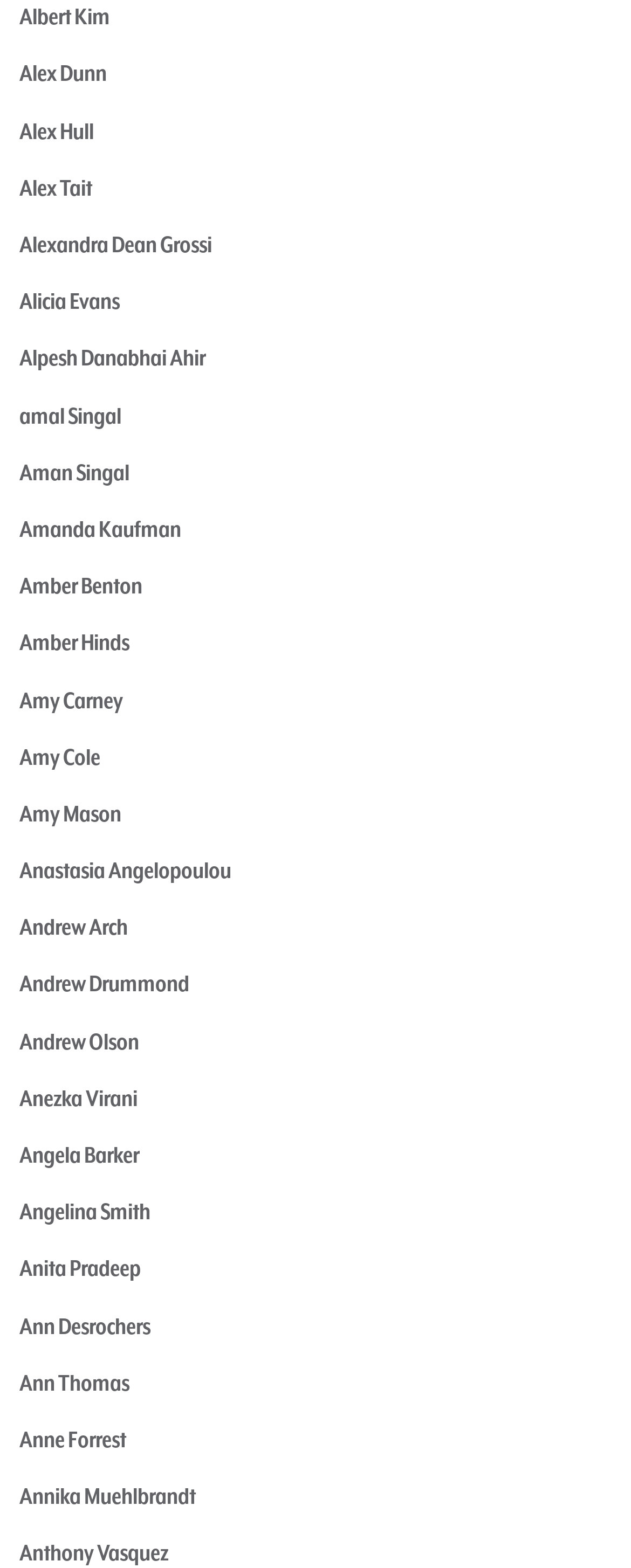Provide a brief response to the question below using a single word or phrase: 
What is the name of the person listed below Alex Tait?

Alexandra Dean Grossi